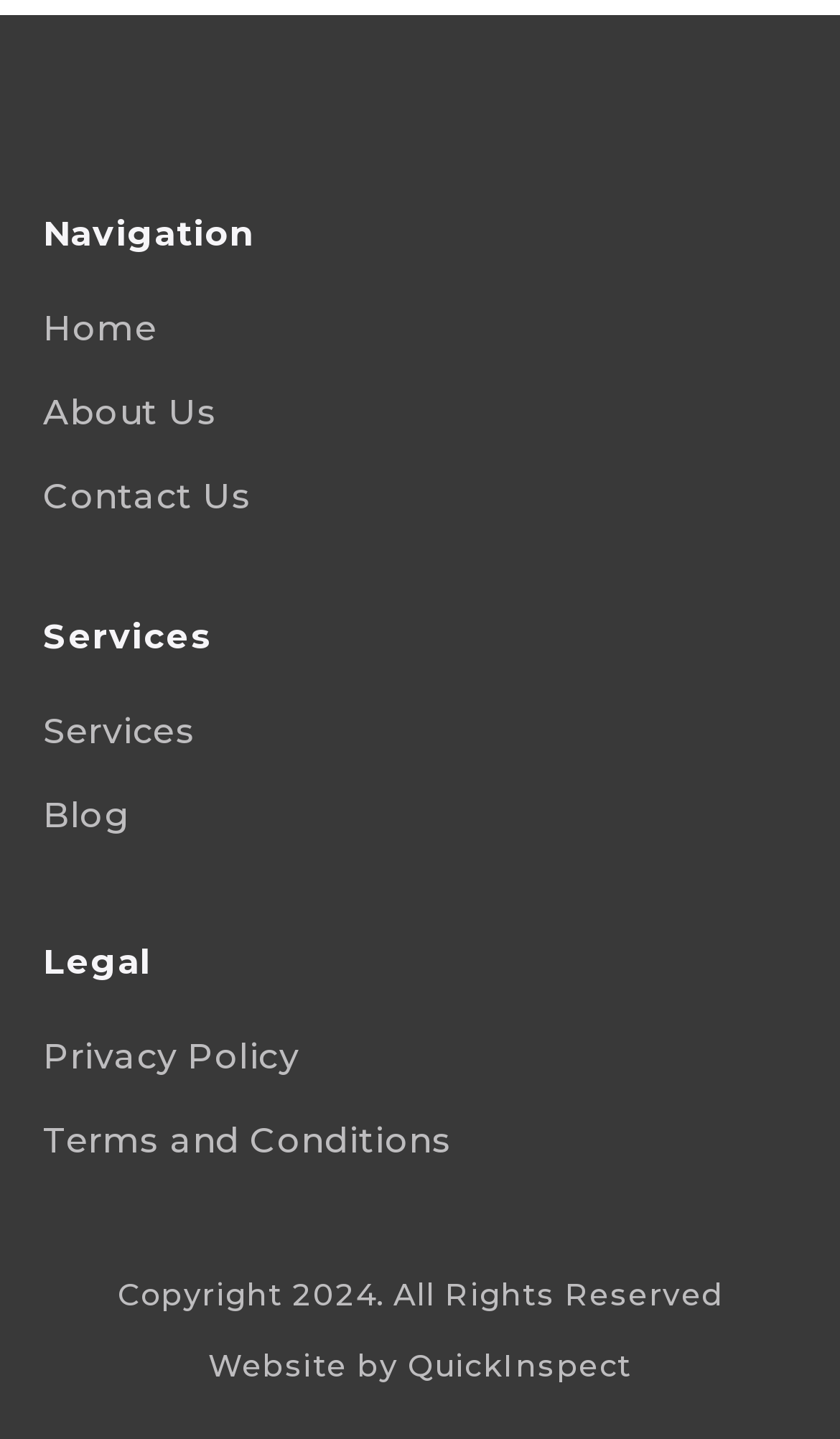Review the image closely and give a comprehensive answer to the question: Who developed the website?

At the bottom of the webpage, I found a link element 'QuickInspect' with bounding box coordinates [0.485, 0.936, 0.752, 0.963], which suggests that QuickInspect developed the website.